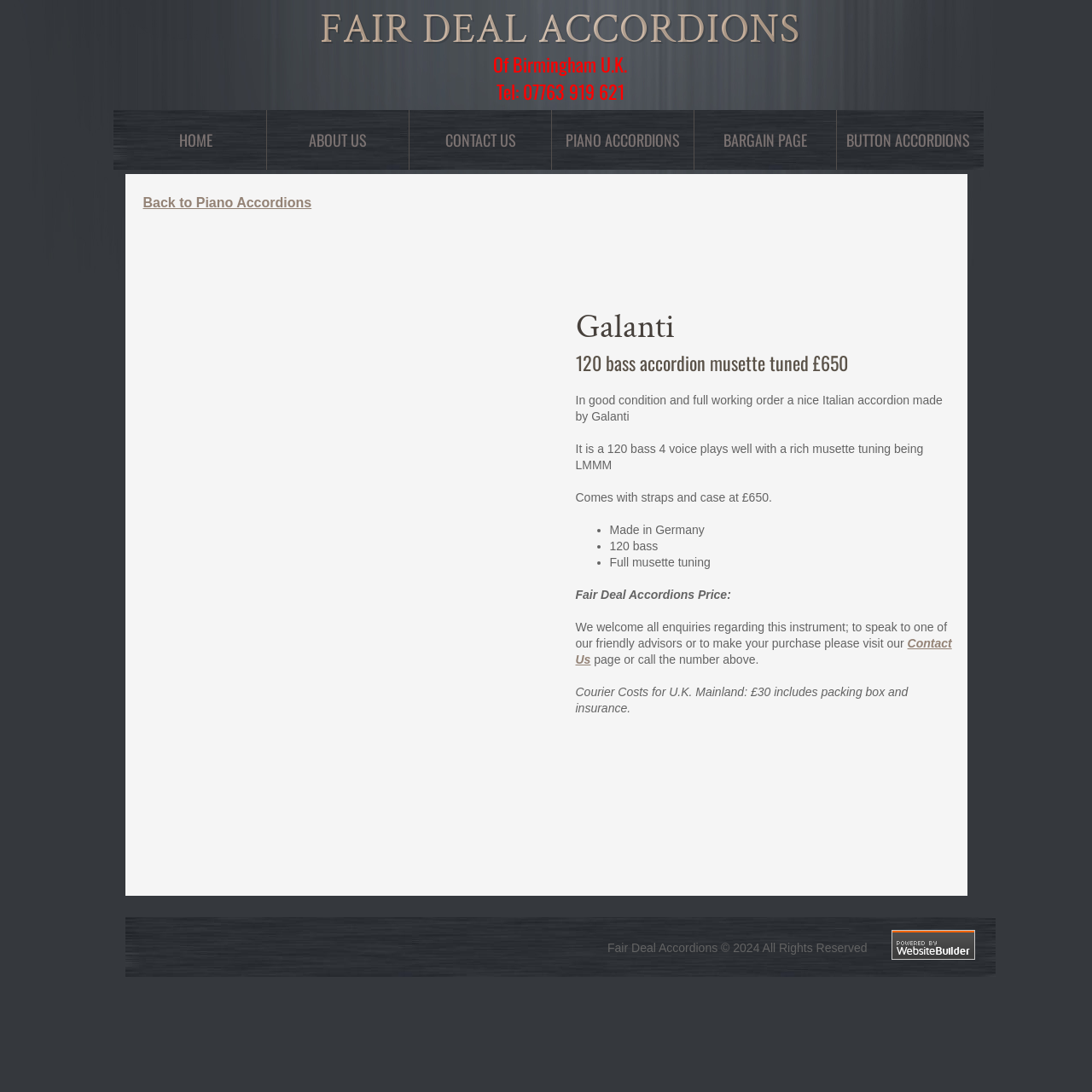Identify the bounding box for the described UI element. Provide the coordinates in (top-left x, top-left y, bottom-right x, bottom-right y) format with values ranging from 0 to 1: name="prefix"

None